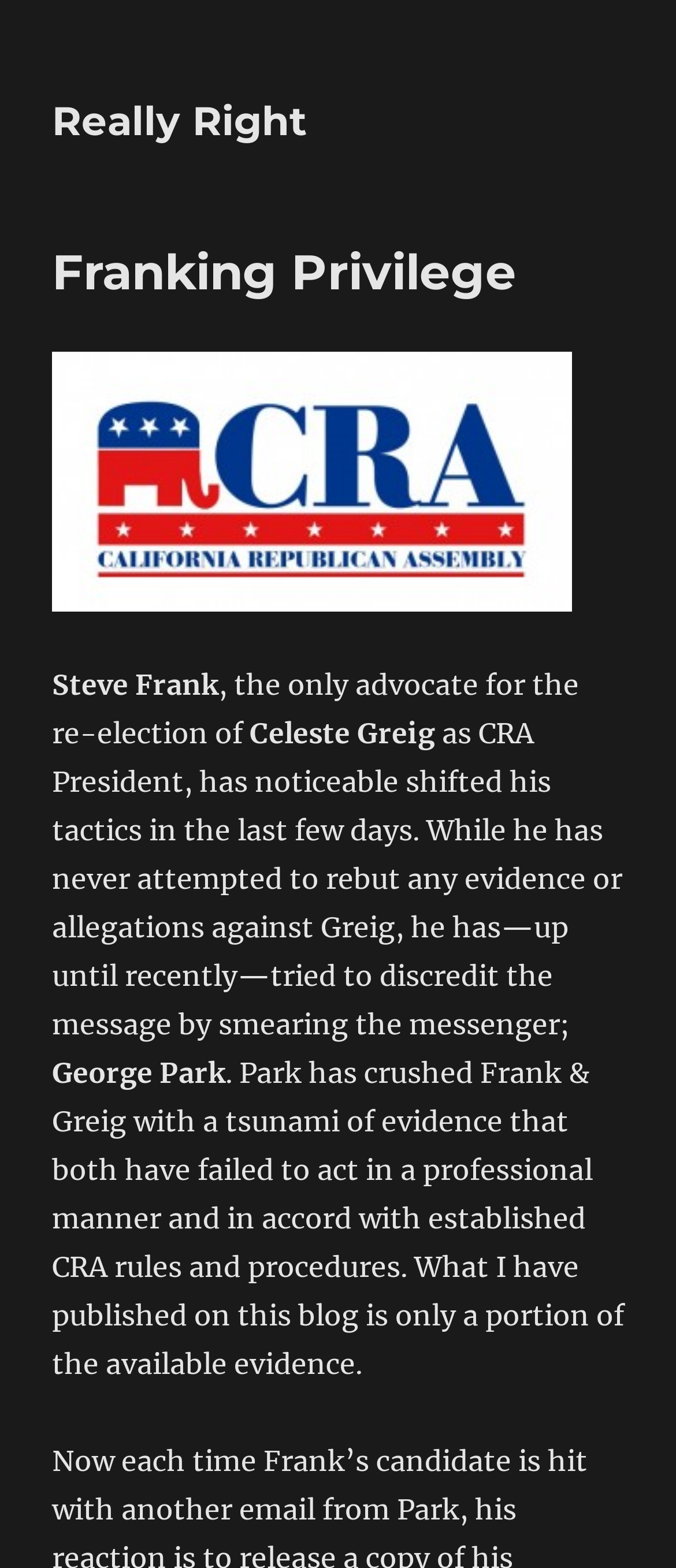What is the name of the person who has published evidence on this blog?
Please look at the screenshot and answer in one word or a short phrase.

The author